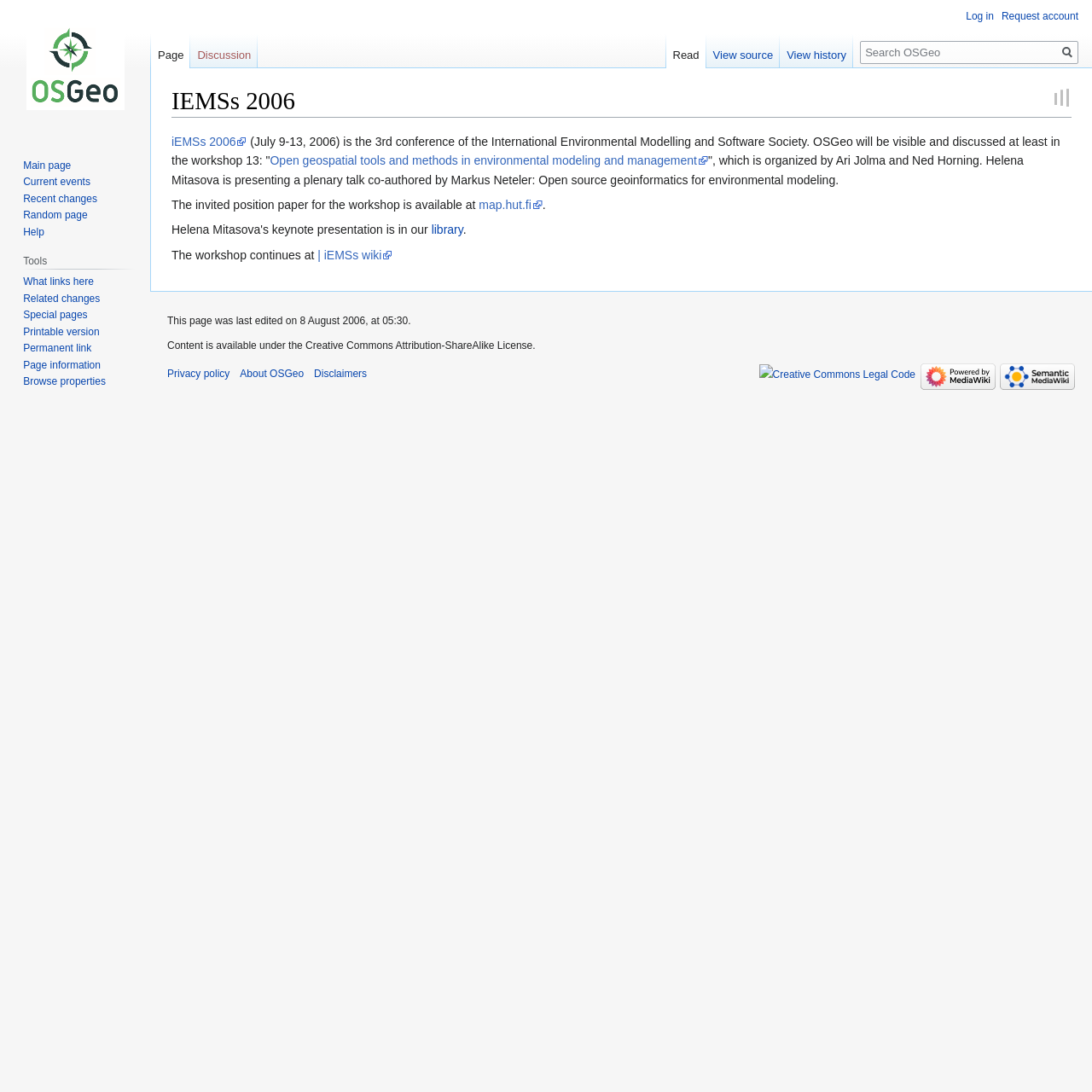What license is the content available under?
Based on the image, answer the question with a single word or brief phrase.

Creative Commons Attribution-ShareAlike License